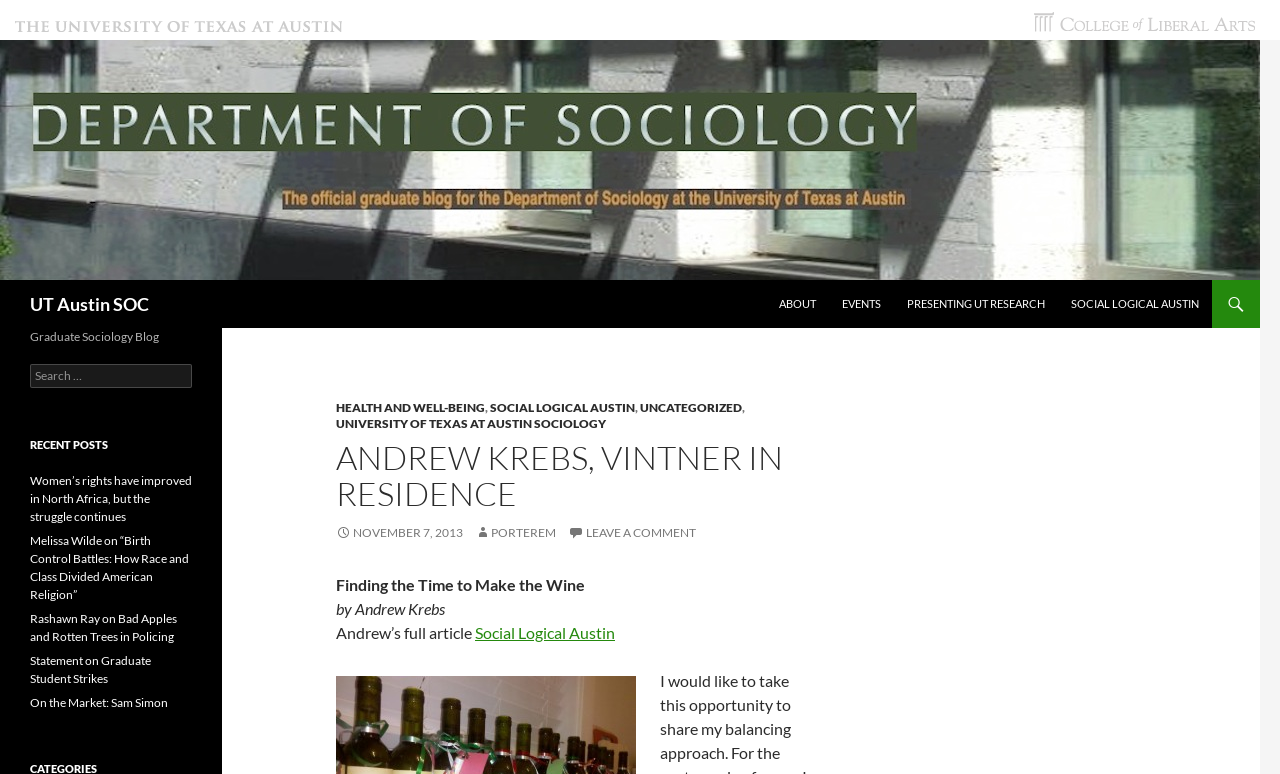Using the given description, provide the bounding box coordinates formatted as (top-left x, top-left y, bottom-right x, bottom-right y), with all values being floating point numbers between 0 and 1. Description: UT Austin SOC

[0.023, 0.362, 0.116, 0.424]